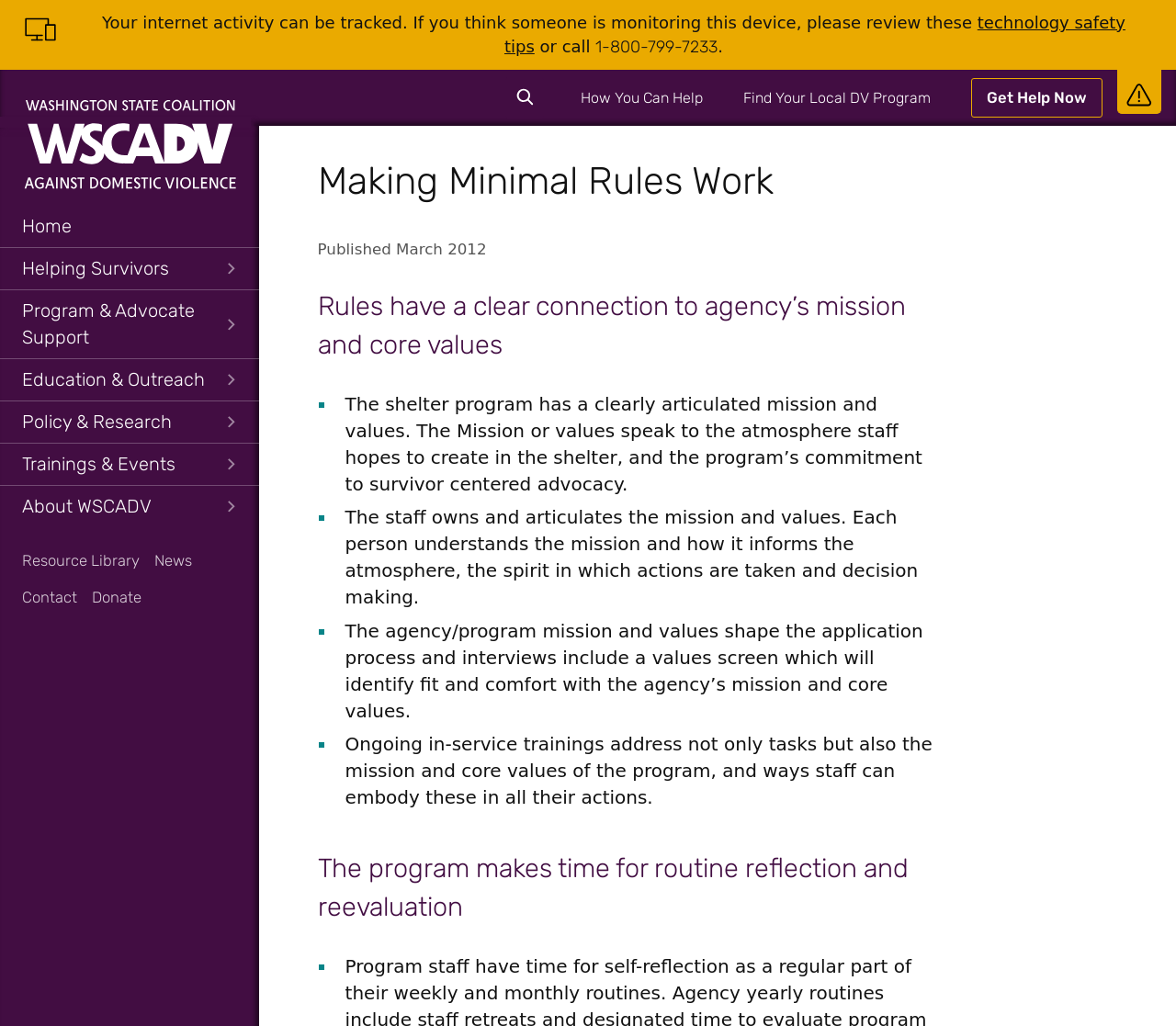Pinpoint the bounding box coordinates for the area that should be clicked to perform the following instruction: "Read more about 'his explanation'".

None